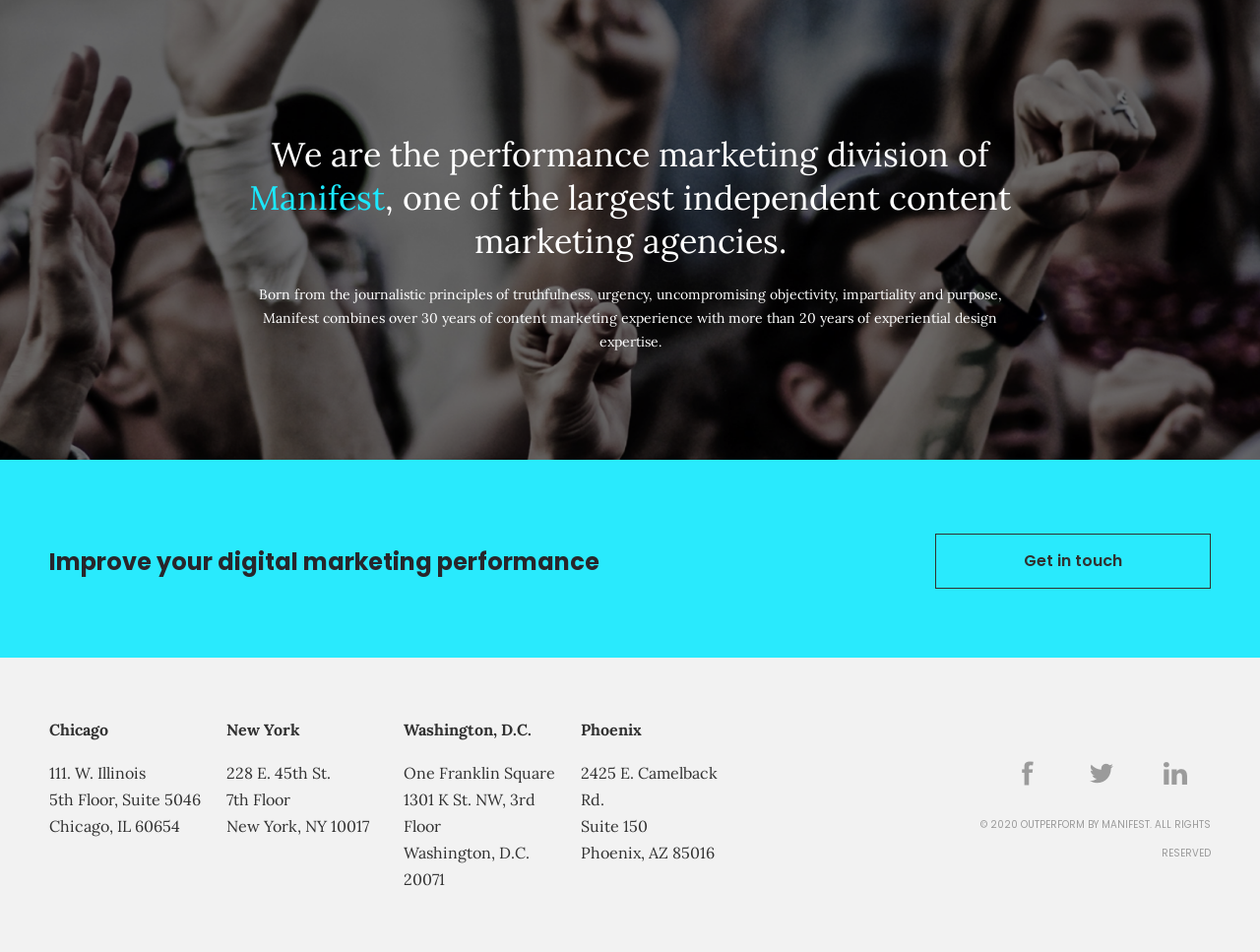Extract the bounding box for the UI element that matches this description: "Manifest".

[0.198, 0.185, 0.305, 0.231]